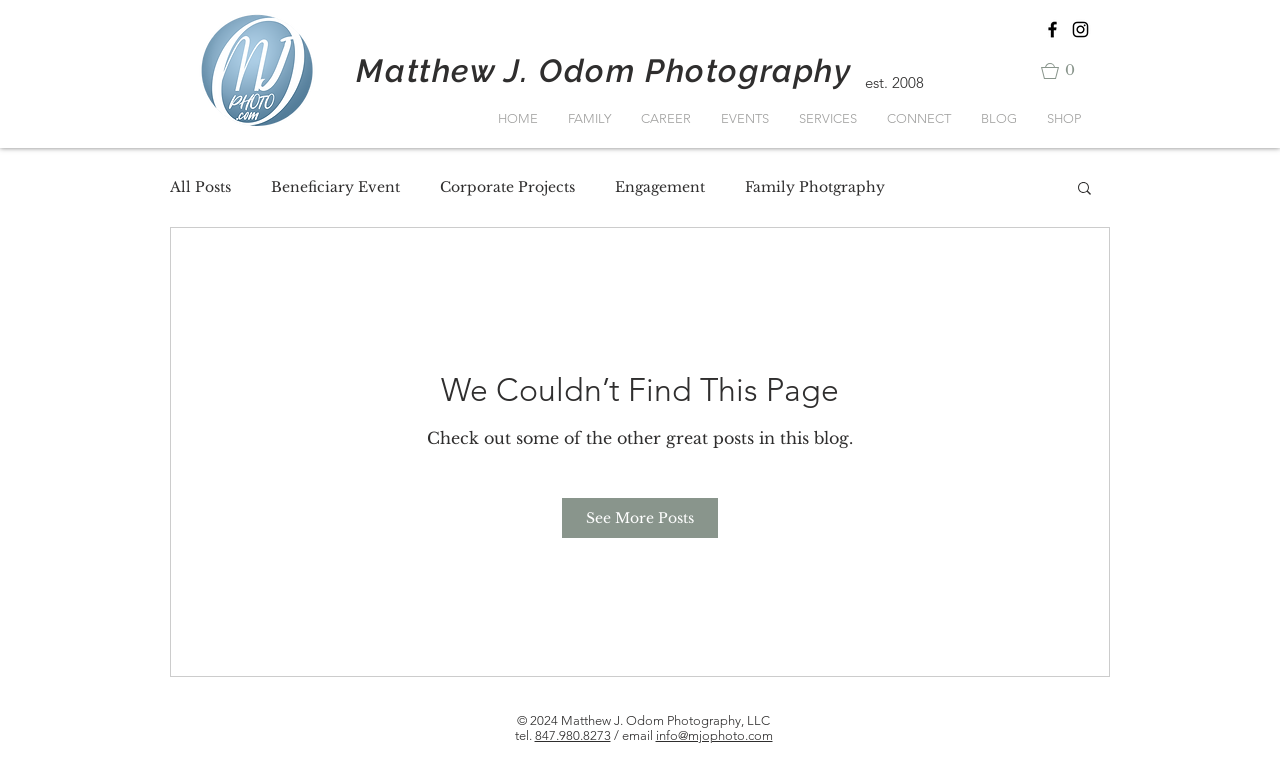Determine the bounding box coordinates for the clickable element required to fulfill the instruction: "Search for something". Provide the coordinates as four float numbers between 0 and 1, i.e., [left, top, right, bottom].

[0.84, 0.231, 0.855, 0.258]